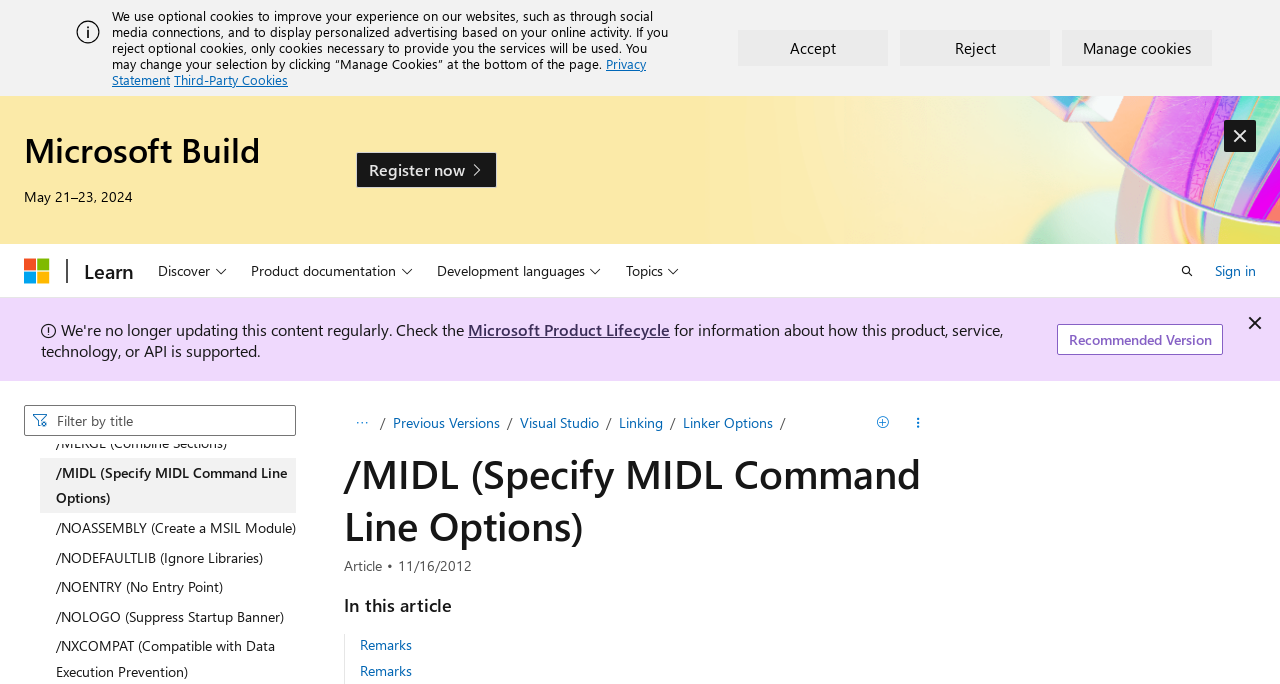Craft a detailed narrative of the webpage's structure and content.

This webpage is about specifying MIDL command line options on Microsoft Learn. At the top, there is an alert message with an "X" button to dismiss it, accompanied by an image and a paragraph of text about optional cookies and personalized advertising. Below this, there are three buttons: "Accept", "Reject", and "Manage cookies".

On the left side, there is a navigation menu with several buttons, including "Discover", "Product documentation", "Development languages", and "Topics". Above this menu, there is a heading "Microsoft Build" with a date "May 21–23, 2024" and a "Register now" link.

On the top right, there is a search bar with a combobox and a list of search suggestions. Below the search bar, there are several links, including "Microsoft Product Lifecycle", "Recommended Version", and "Previous Versions".

The main content of the webpage is divided into sections. The first section has a heading "/MIDL (Specify MIDL Command Line Options)" and a paragraph of text. Below this, there are several links, including "Remarks" and "Linking". There are also three details sections with disclosure triangles, labeled "All breadcrumbs", "Save", and "More actions".

Throughout the webpage, there are several buttons, links, and images, including a "Sign in" link at the top right and a "Dismiss alert" button at the bottom right.